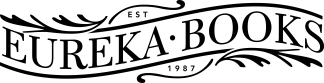What year was the bookstore established? Based on the screenshot, please respond with a single word or phrase.

1987